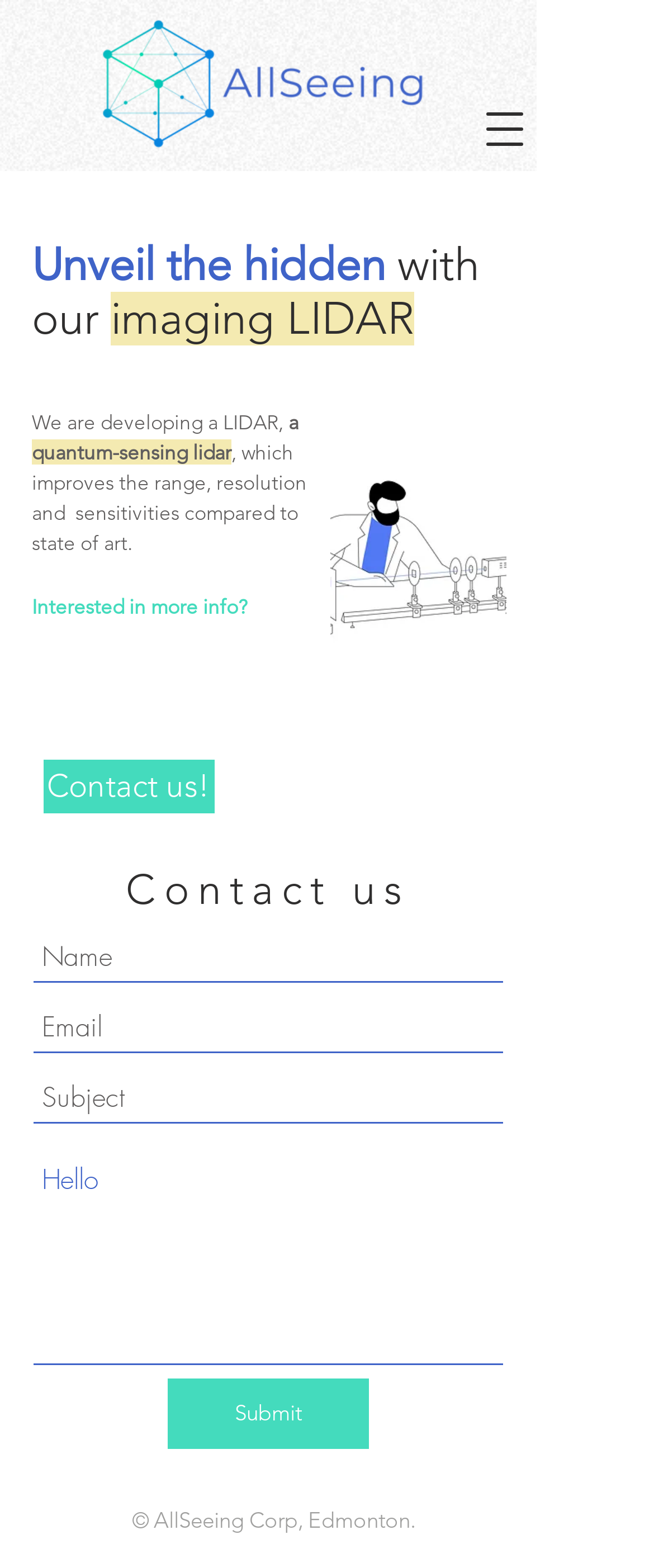Give a detailed account of the webpage, highlighting key information.

The webpage is about AllSeeing, a company that provides radio imaging for space robots and aims to deliver breakthroughs in medical diagnostics and other industries. 

At the top left corner, there is a transparent logo image. Next to it, on the top right corner, is a button to open the navigation menu. 

Below the navigation button, there is a main section that occupies most of the page. It starts with a heading that reads "Unveil the hidden with our imaging LIDAR". 

Under the heading, there are three paragraphs of text that describe the company's LIDAR technology, its improvements, and an invitation to learn more. 

To the right of the text, there is an image related to an experiment. 

Below the image, there is a call-to-action link to "Contact us!" and a form with four text boxes to input name, email, subject, and a message. The form also includes a "Submit" button. 

At the bottom of the page, there is a social bar with a link to LinkedIn and a copyright notice that reads "© AllSeeing Corp, Edmonton."